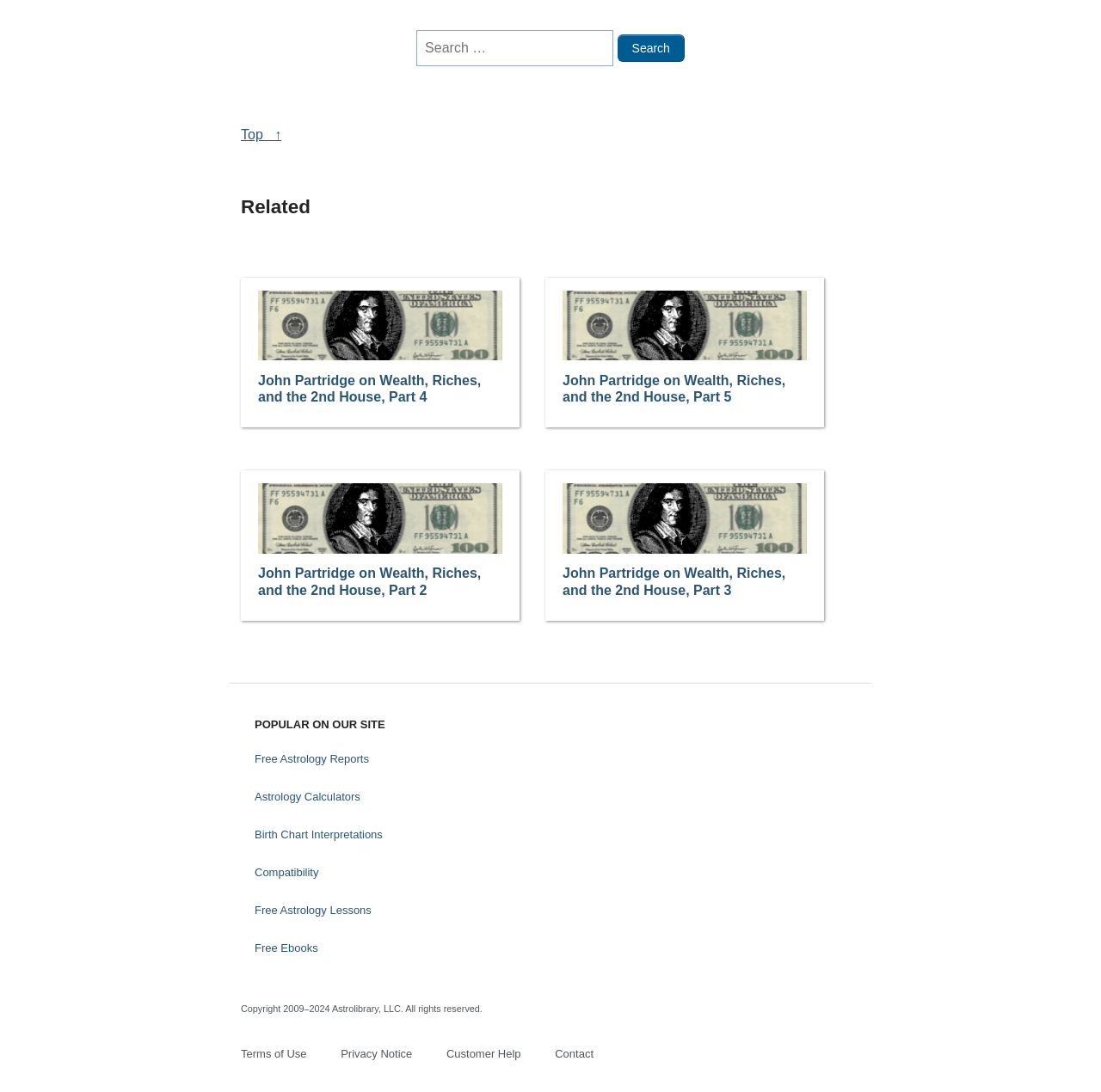How many links are under the 'Related' heading?
Based on the visual, give a brief answer using one word or a short phrase.

4